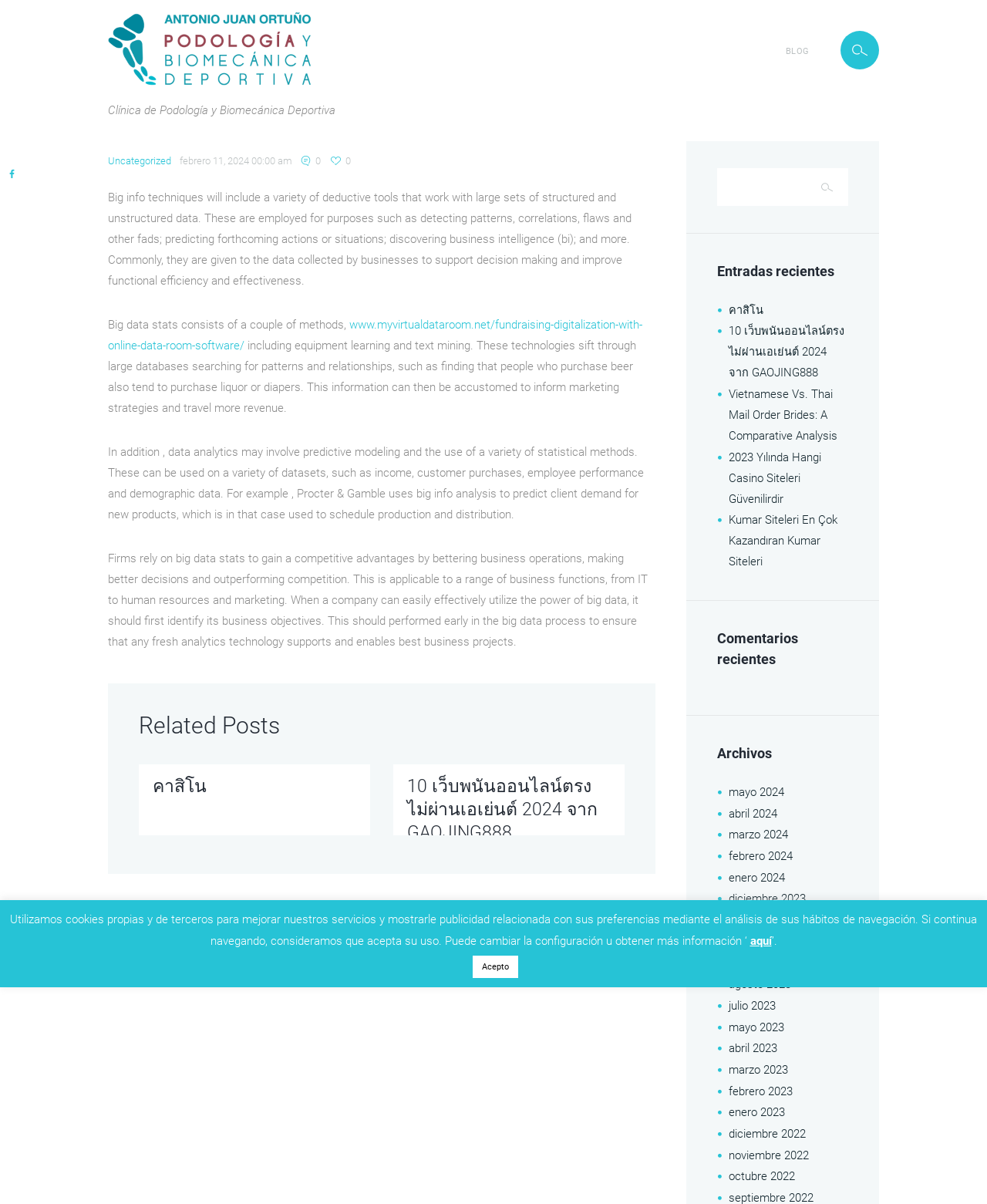From the given element description: "10 เว็บพนันออนไลน์ตรงไม่ผ่านเอเย่นต์ 2024 จาก GAOJING888", find the bounding box for the UI element. Provide the coordinates as four float numbers between 0 and 1, in the order [left, top, right, bottom].

[0.738, 0.27, 0.855, 0.315]